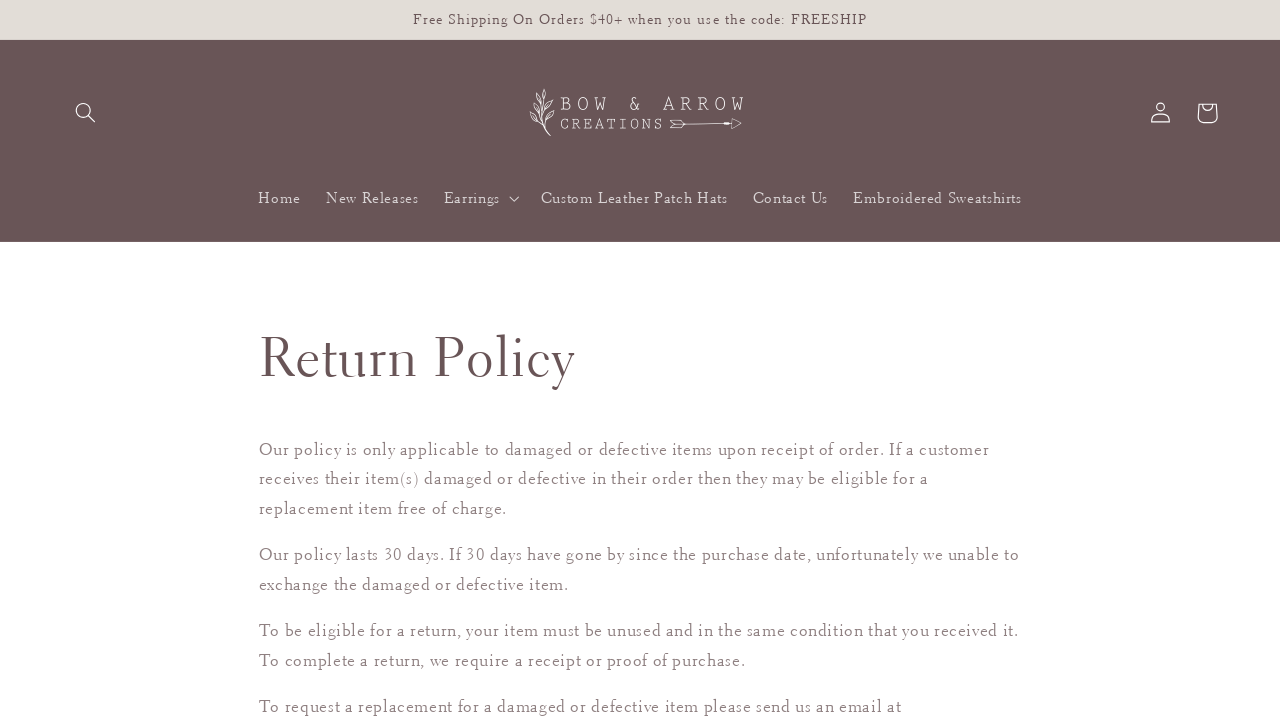What is the condition of the item for a return?
Please provide a single word or phrase answer based on the image.

Unused and in the same condition